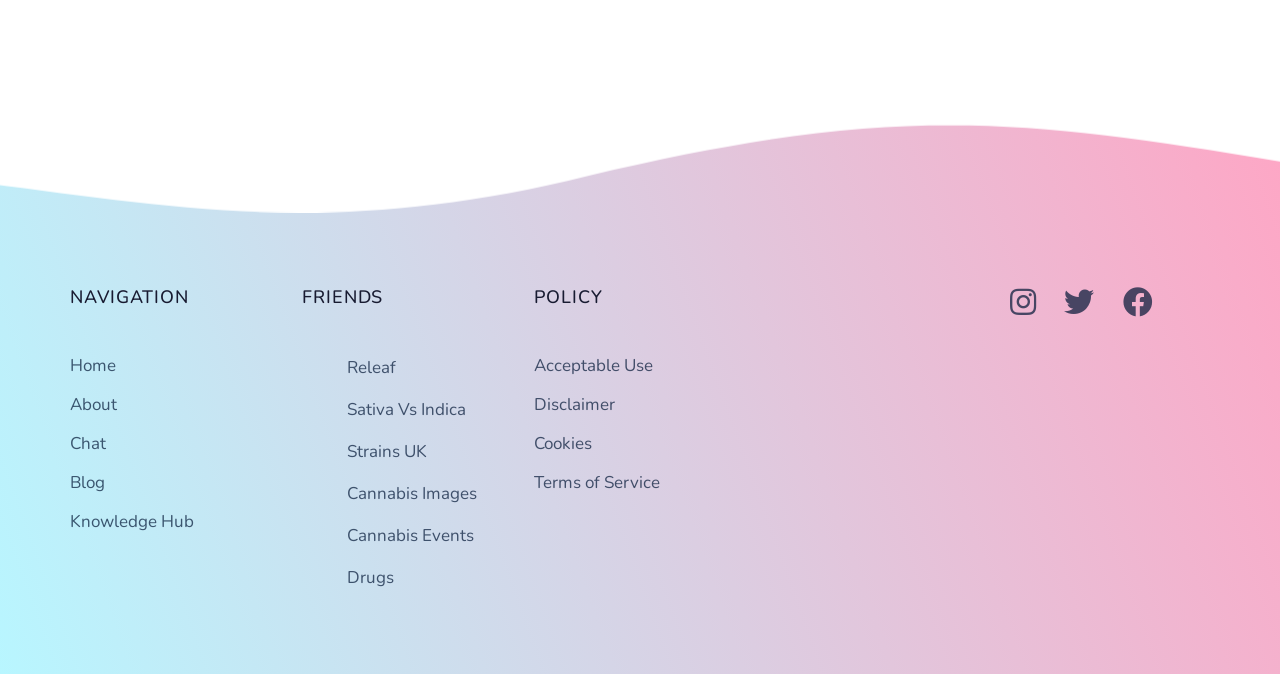Please identify the bounding box coordinates of the clickable region that I should interact with to perform the following instruction: "Learn about Sativa Vs Indica". The coordinates should be expressed as four float numbers between 0 and 1, i.e., [left, top, right, bottom].

[0.236, 0.585, 0.402, 0.633]